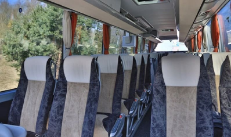What is the benefit of the large windows in the coach?
Provide a detailed answer to the question using information from the image.

According to the caption, the large windows allow natural light to flood the space, enhancing the inviting atmosphere and creating a more pleasant travel experience for passengers.